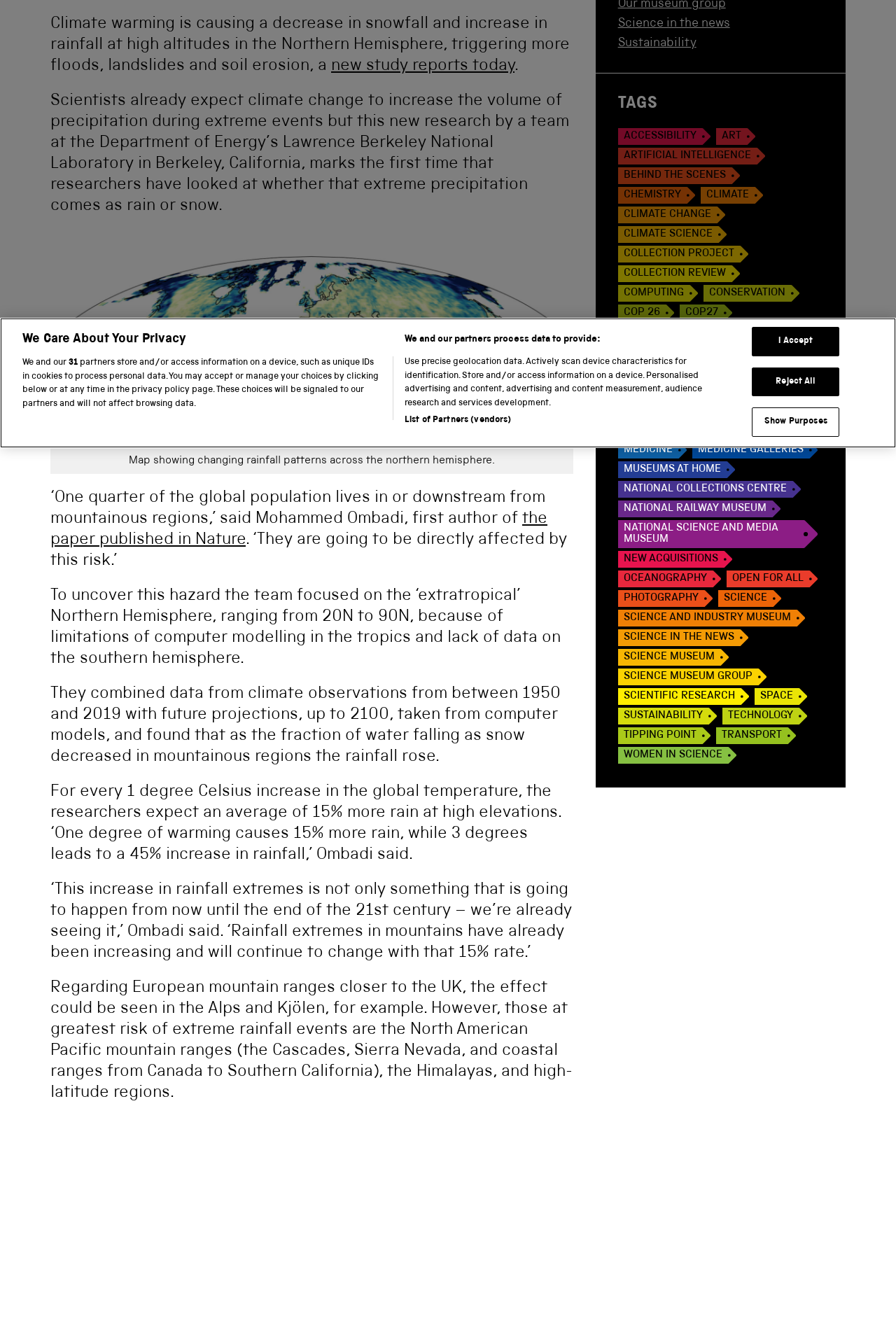Show the bounding box coordinates for the HTML element as described: "Covid-19 Pandemic Art".

[0.69, 0.258, 0.851, 0.271]